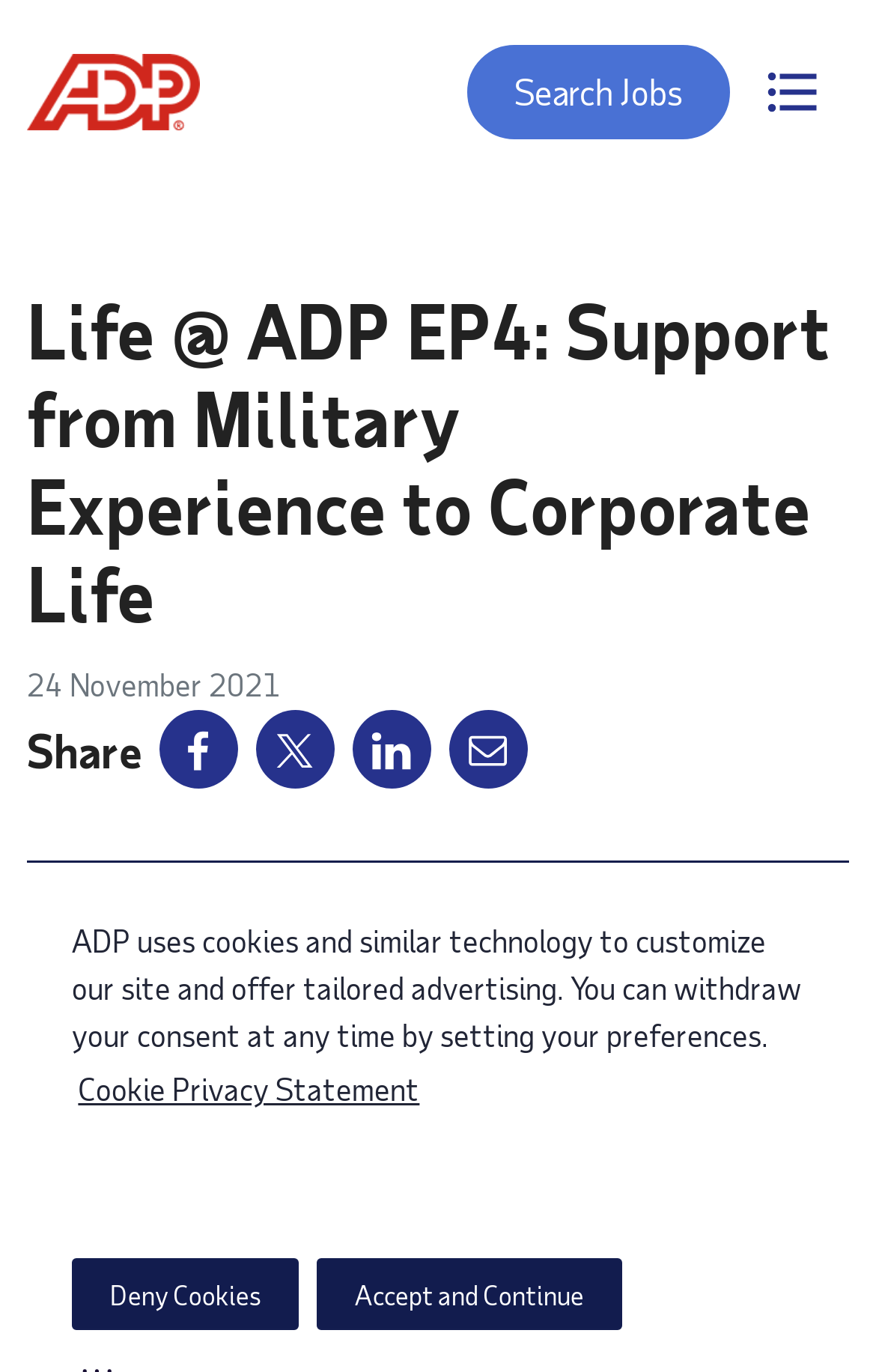Please find the bounding box coordinates of the element's region to be clicked to carry out this instruction: "Toggle navigation".

[0.841, 0.026, 0.969, 0.108]